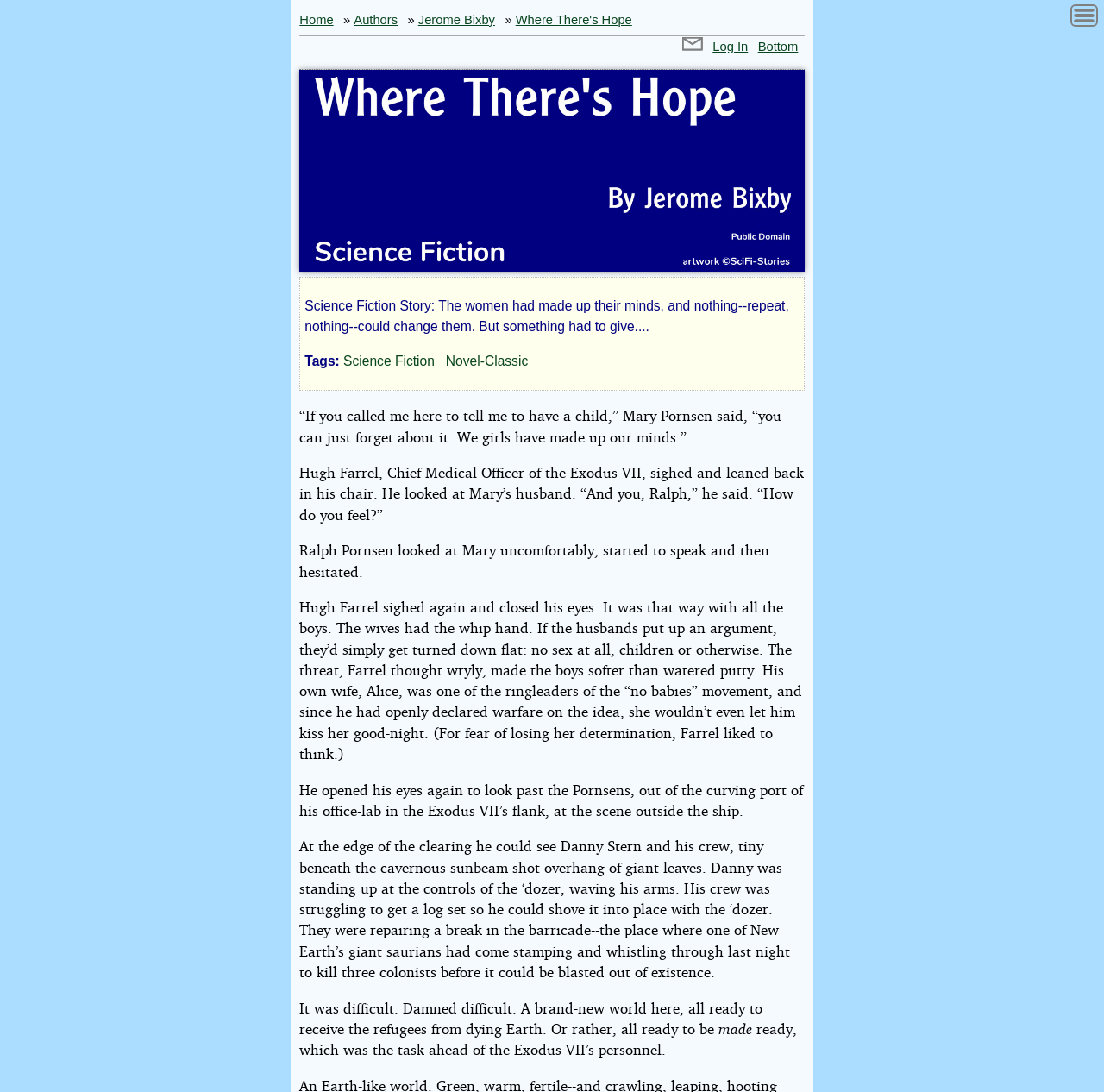Given the description "Where There's Hope", determine the bounding box of the corresponding UI element.

[0.467, 0.008, 0.572, 0.028]